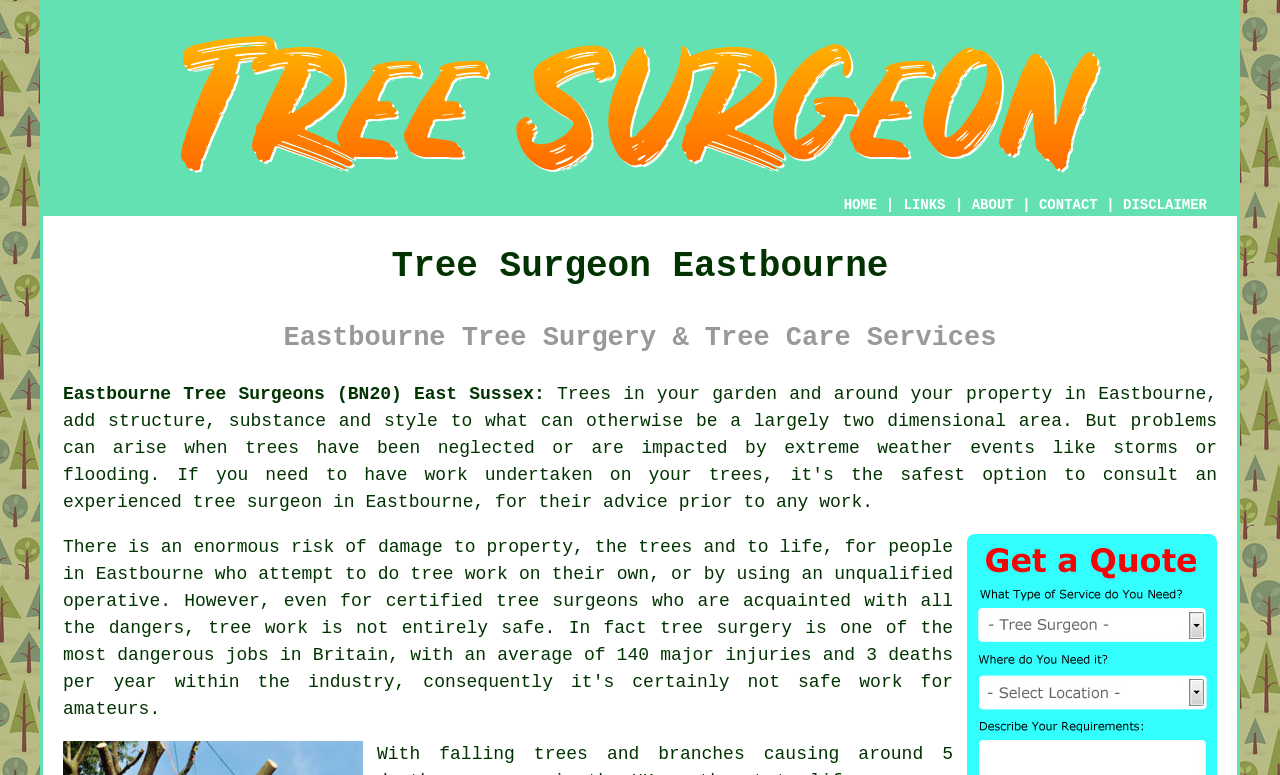Provide a single word or phrase answer to the question: 
What is the location of the tree surgeon?

Eastbourne, East Sussex